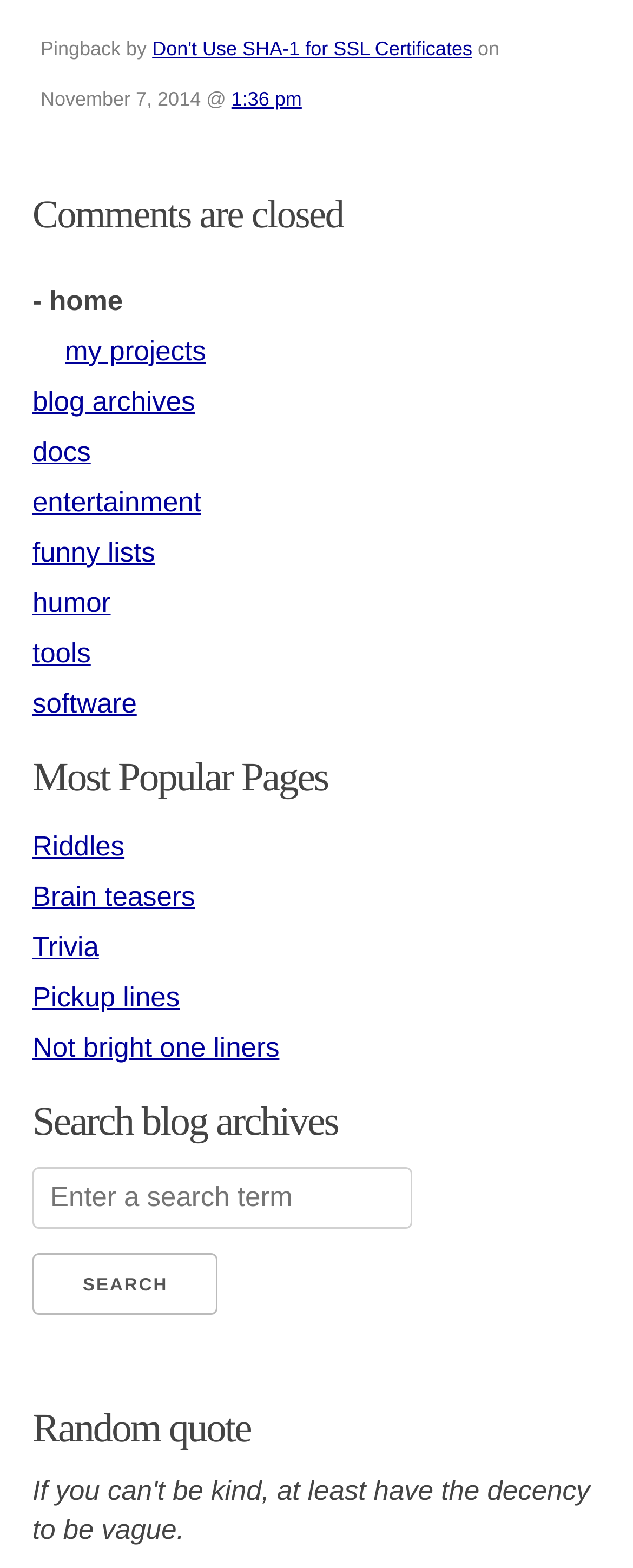Please answer the following question using a single word or phrase: 
What is the time of the pingback?

1:36 pm